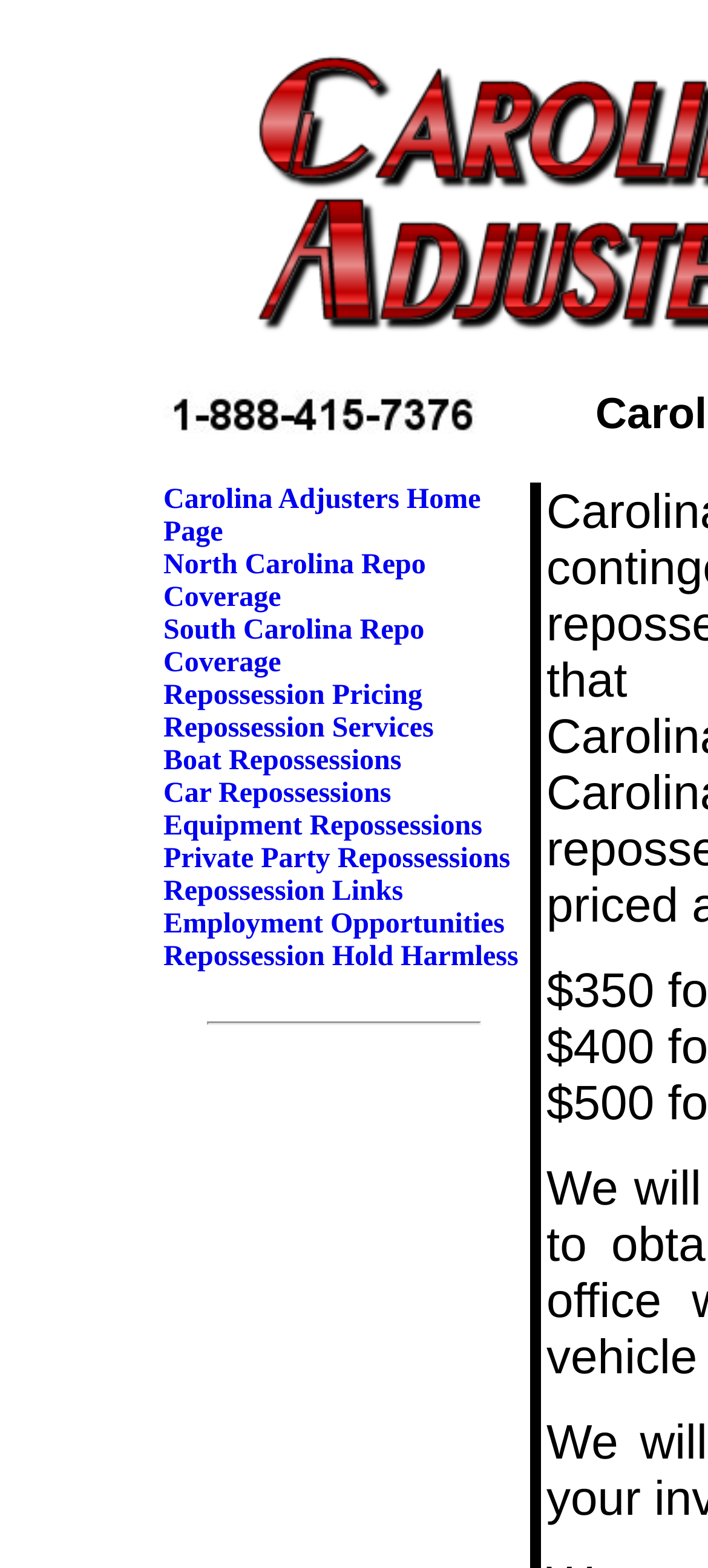For the given element description Show details Hide details, determine the bounding box coordinates of the UI element. The coordinates should follow the format (top-left x, top-left y, bottom-right x, bottom-right y) and be within the range of 0 to 1.

None